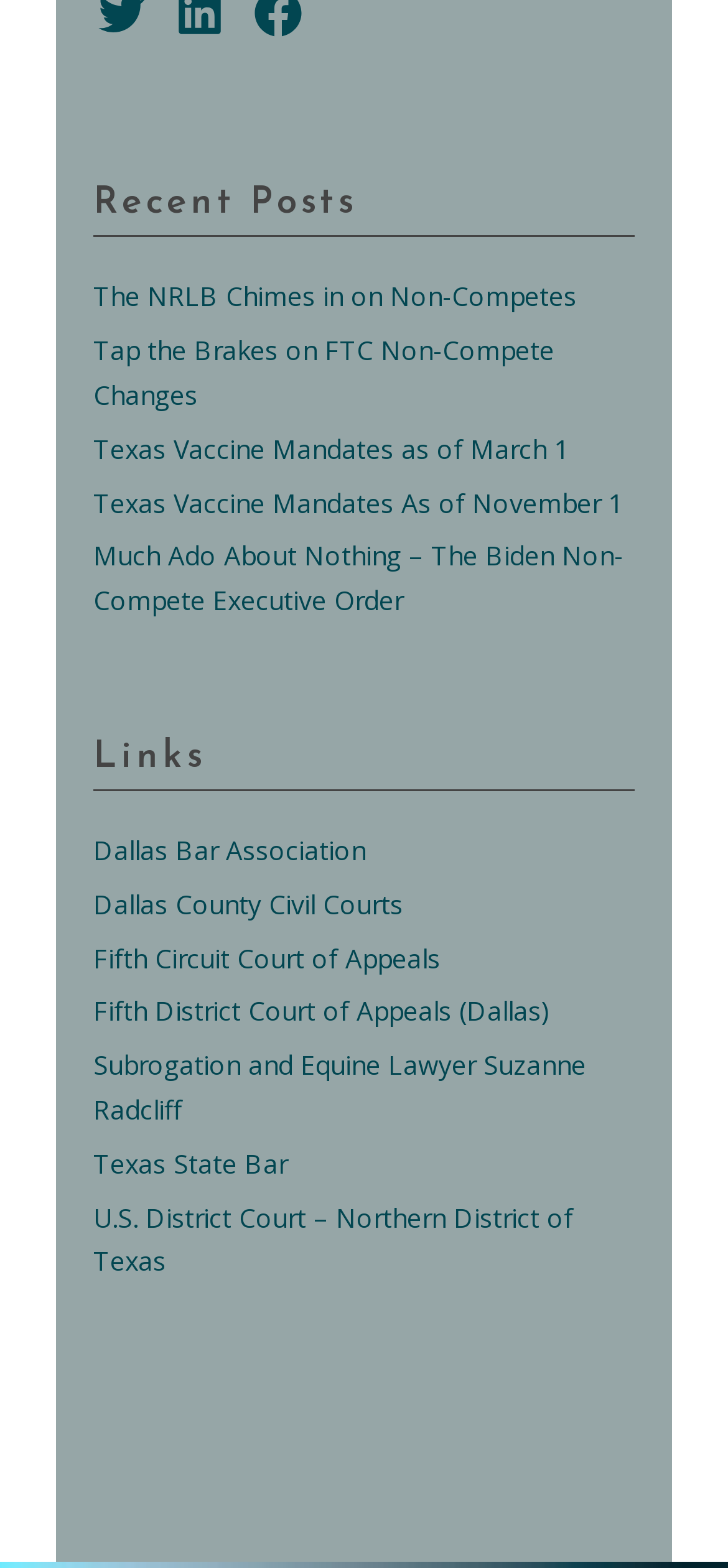Provide a brief response to the question below using one word or phrase:
How many links are under the 'Links' category?

7